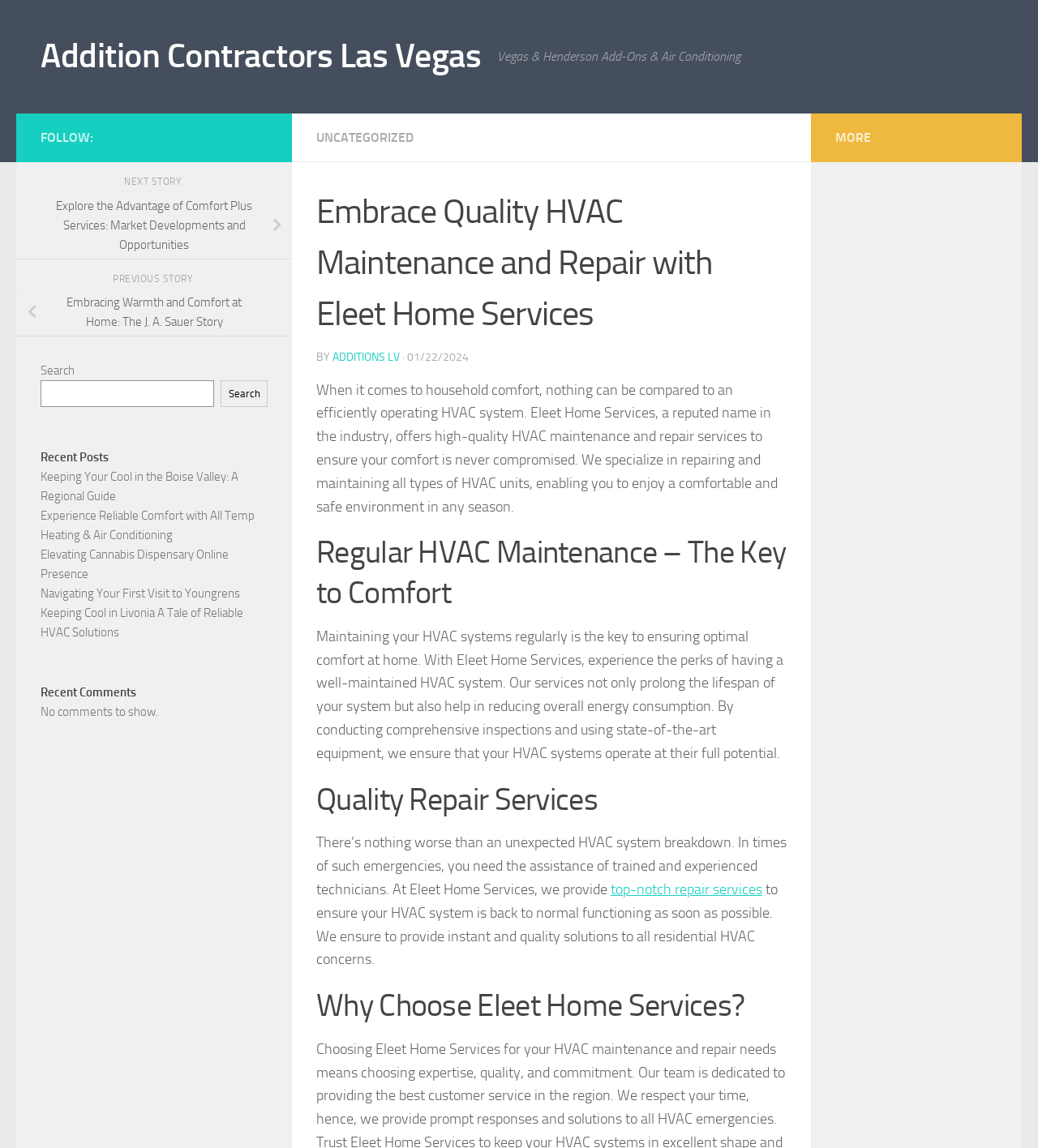What is the main service provided?
Please respond to the question with as much detail as possible.

The main service provided by the company can be inferred from the text 'Embrace Quality HVAC Maintenance and Repair with Eleet Home Services' and the subsequent paragraphs that describe the company's services, which indicate that the main service provided is HVAC maintenance and repair.